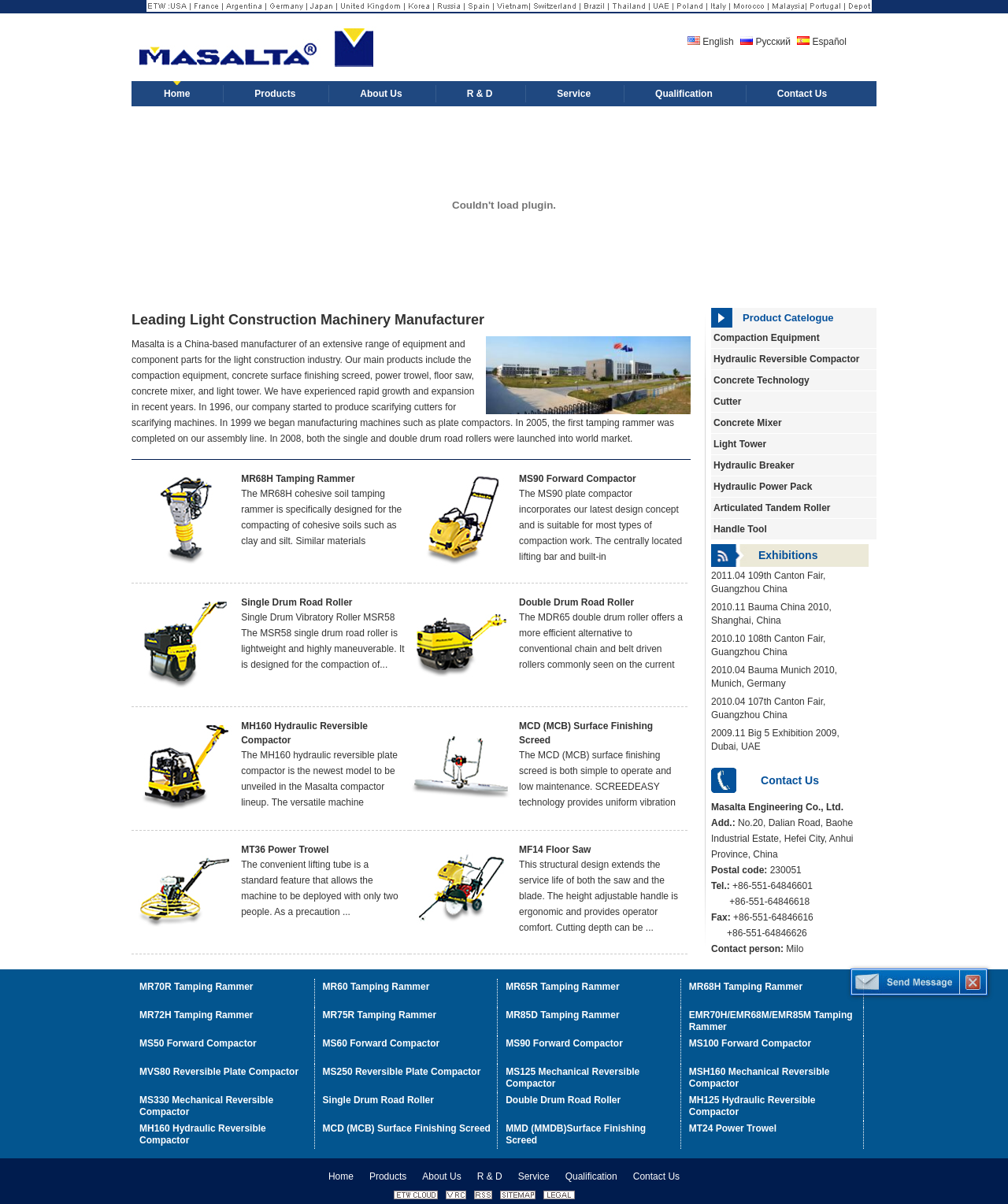Provide a brief response to the question below using a single word or phrase: 
What is the purpose of the MR68H Tamping Rammer?

Compacting cohesive soils